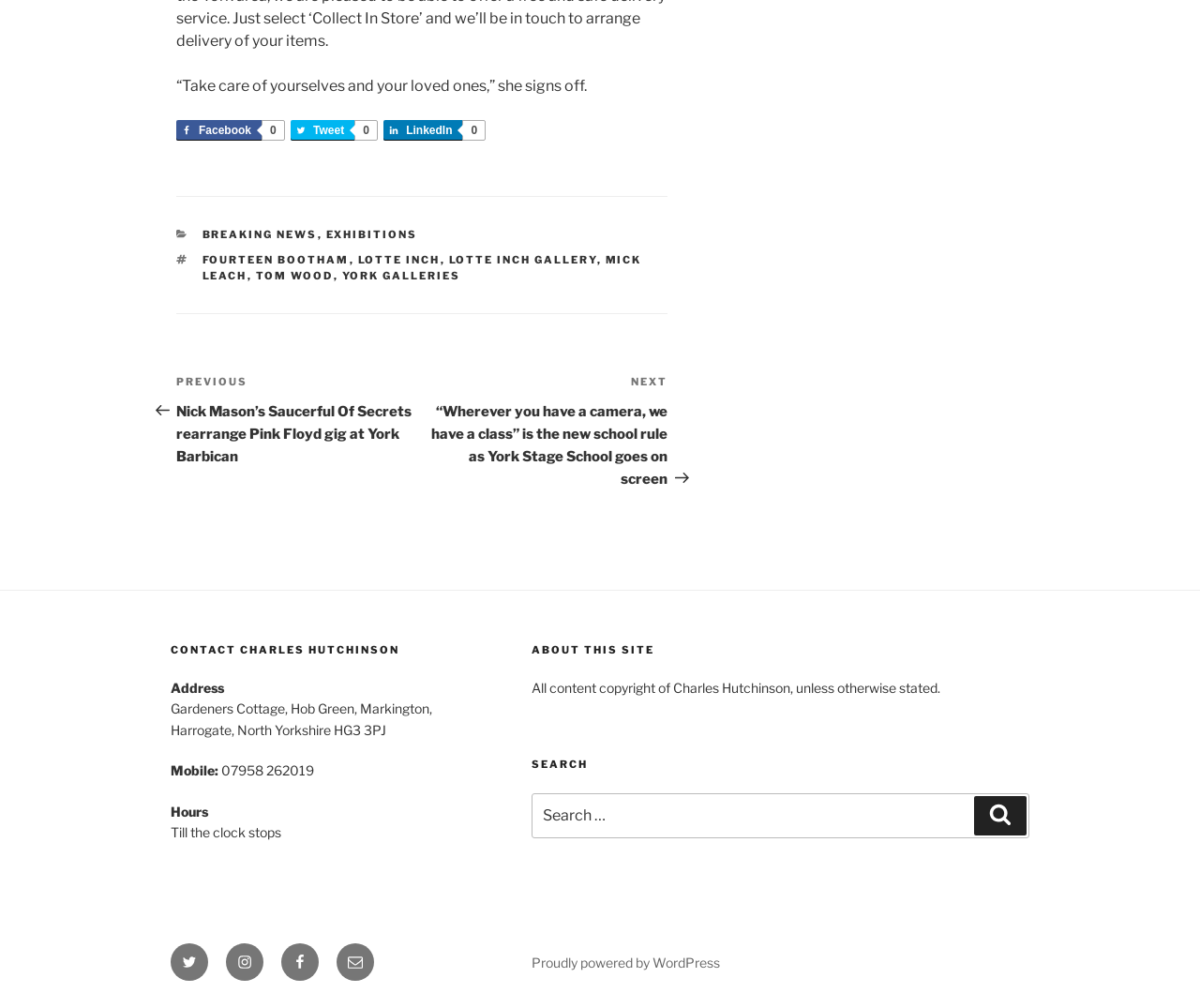Please answer the following question as detailed as possible based on the image: 
What is the name of the gallery mentioned in the footer section?

I found the name of the gallery by looking at the footer section, where it lists 'CATEGORIES' and then 'TAGS', and under 'TAGS' it mentions 'Lotte Inch Gallery'.